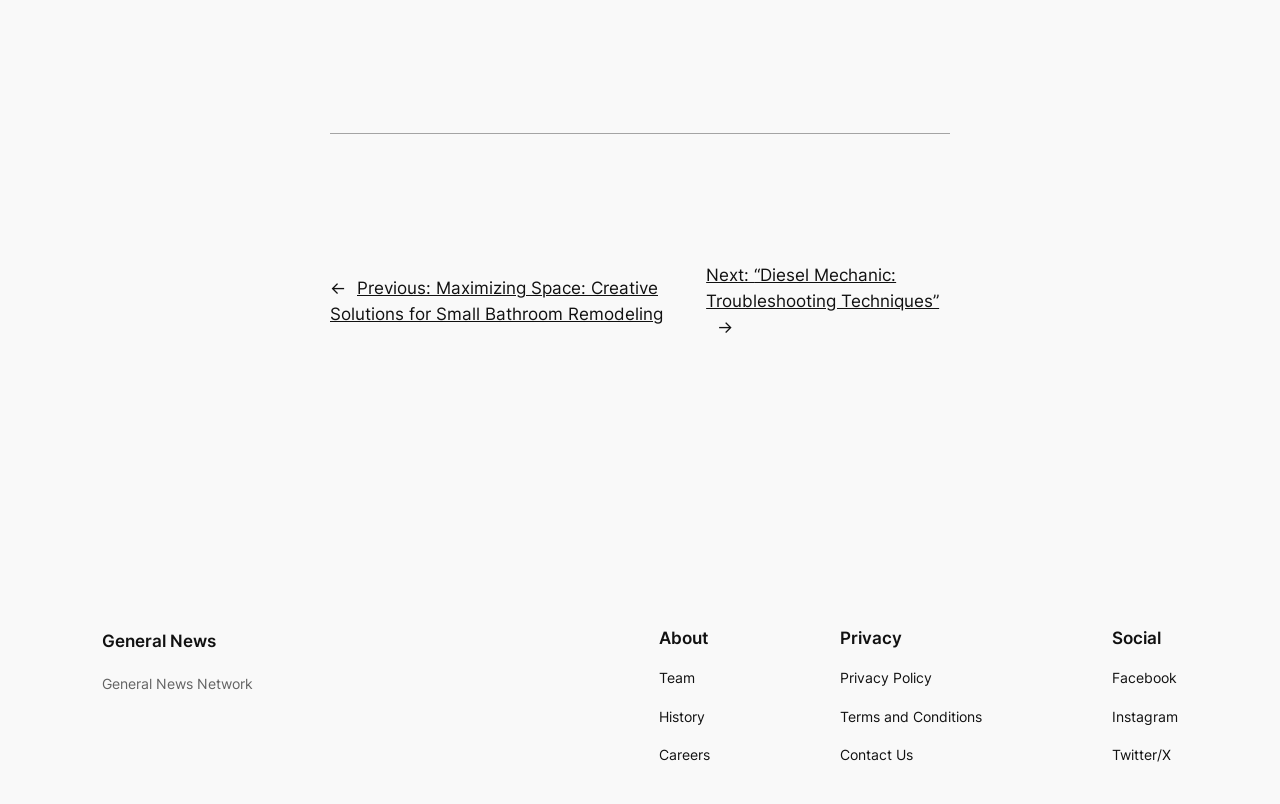Select the bounding box coordinates of the element I need to click to carry out the following instruction: "go to next post".

[0.552, 0.33, 0.734, 0.387]